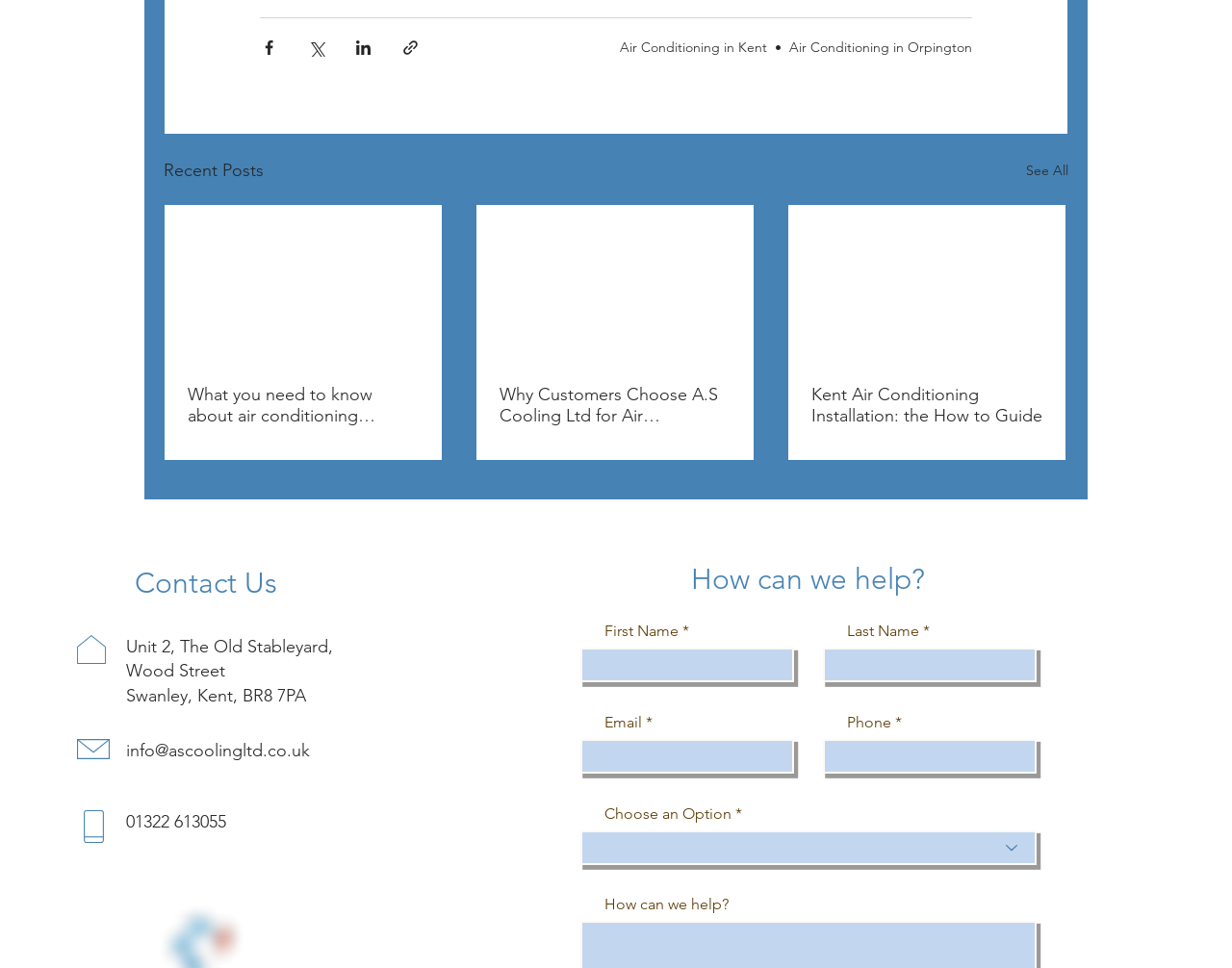Please find the bounding box for the UI component described as follows: "name="first-name" placeholder=""".

[0.471, 0.669, 0.645, 0.705]